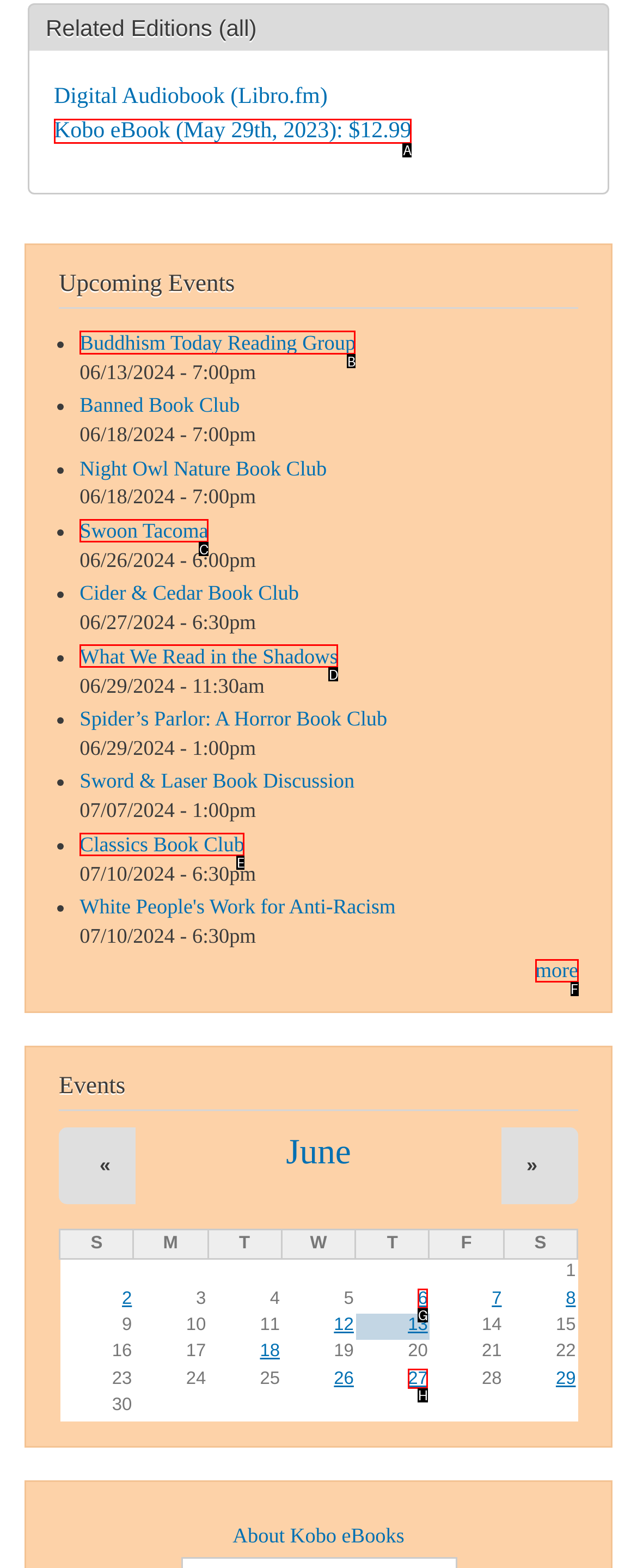To execute the task: Explore Buddhism Today Reading Group event, which one of the highlighted HTML elements should be clicked? Answer with the option's letter from the choices provided.

B